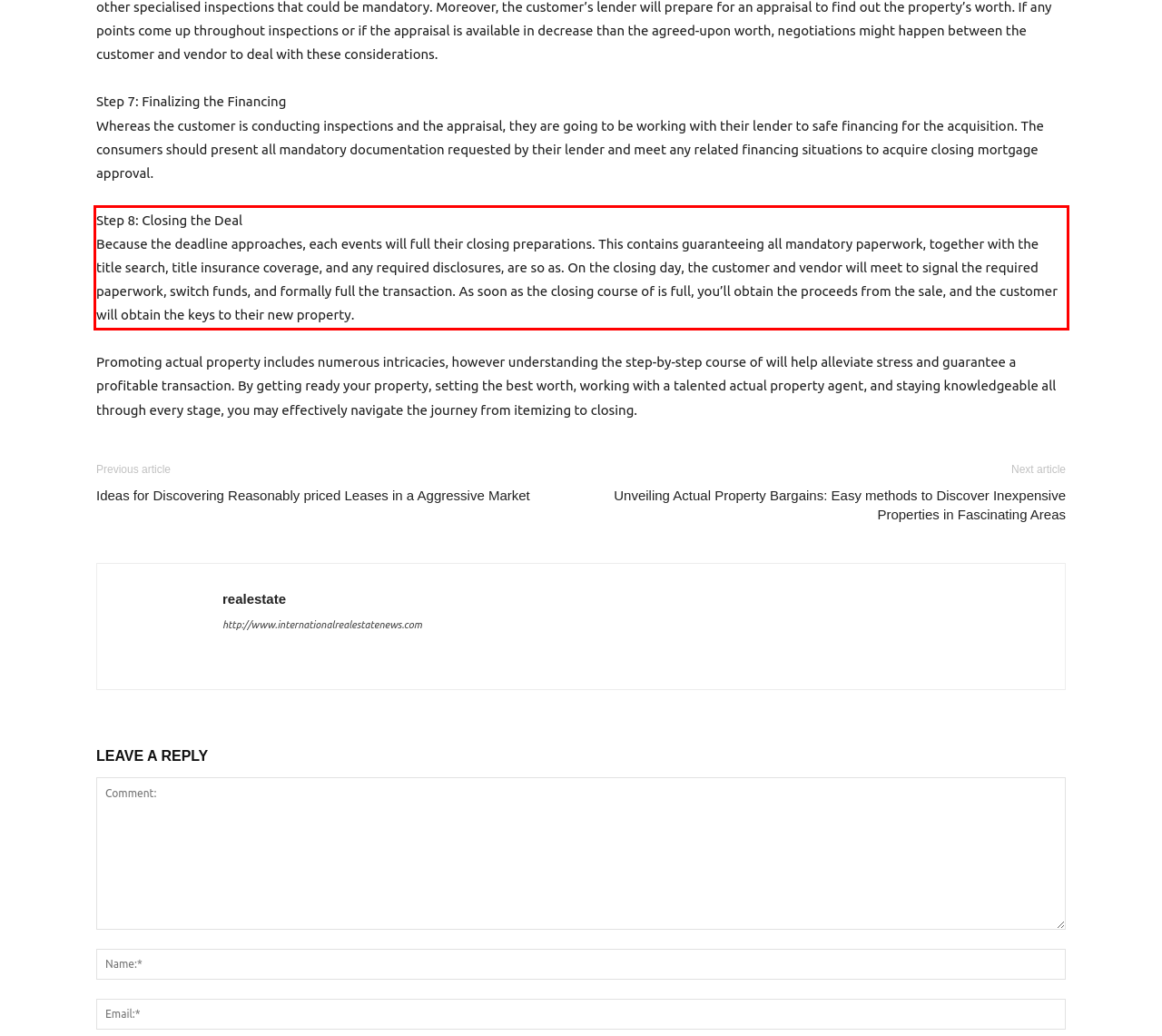Please identify and extract the text content from the UI element encased in a red bounding box on the provided webpage screenshot.

Step 8: Closing the Deal Because the deadline approaches, each events will full their closing preparations. This contains guaranteeing all mandatory paperwork, together with the title search, title insurance coverage, and any required disclosures, are so as. On the closing day, the customer and vendor will meet to signal the required paperwork, switch funds, and formally full the transaction. As soon as the closing course of is full, you’ll obtain the proceeds from the sale, and the customer will obtain the keys to their new property.